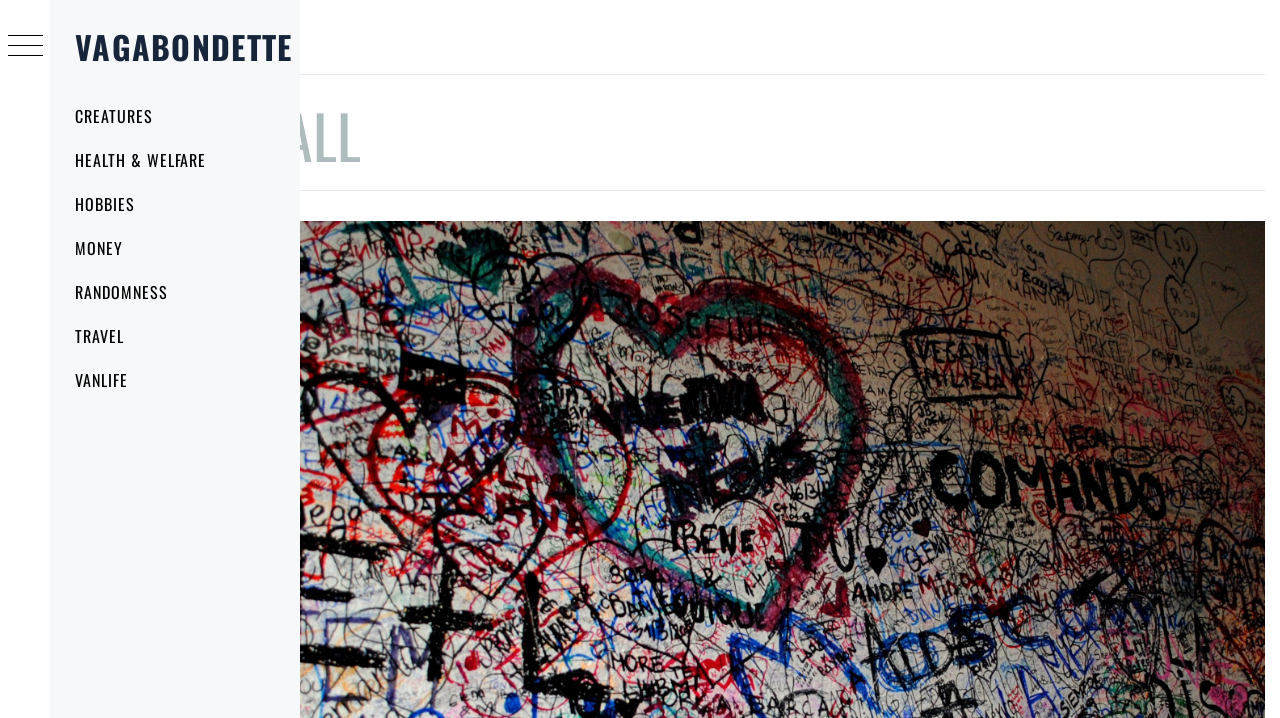What are the categories of posts on this blog?
Please provide a comprehensive answer based on the information in the image.

By analyzing the links on the webpage, I found a series of links with categories such as 'CREATURES', 'HEALTH & WELFARE', 'HOBBIES', and so on. These links are likely to be the categories of posts on this blog.